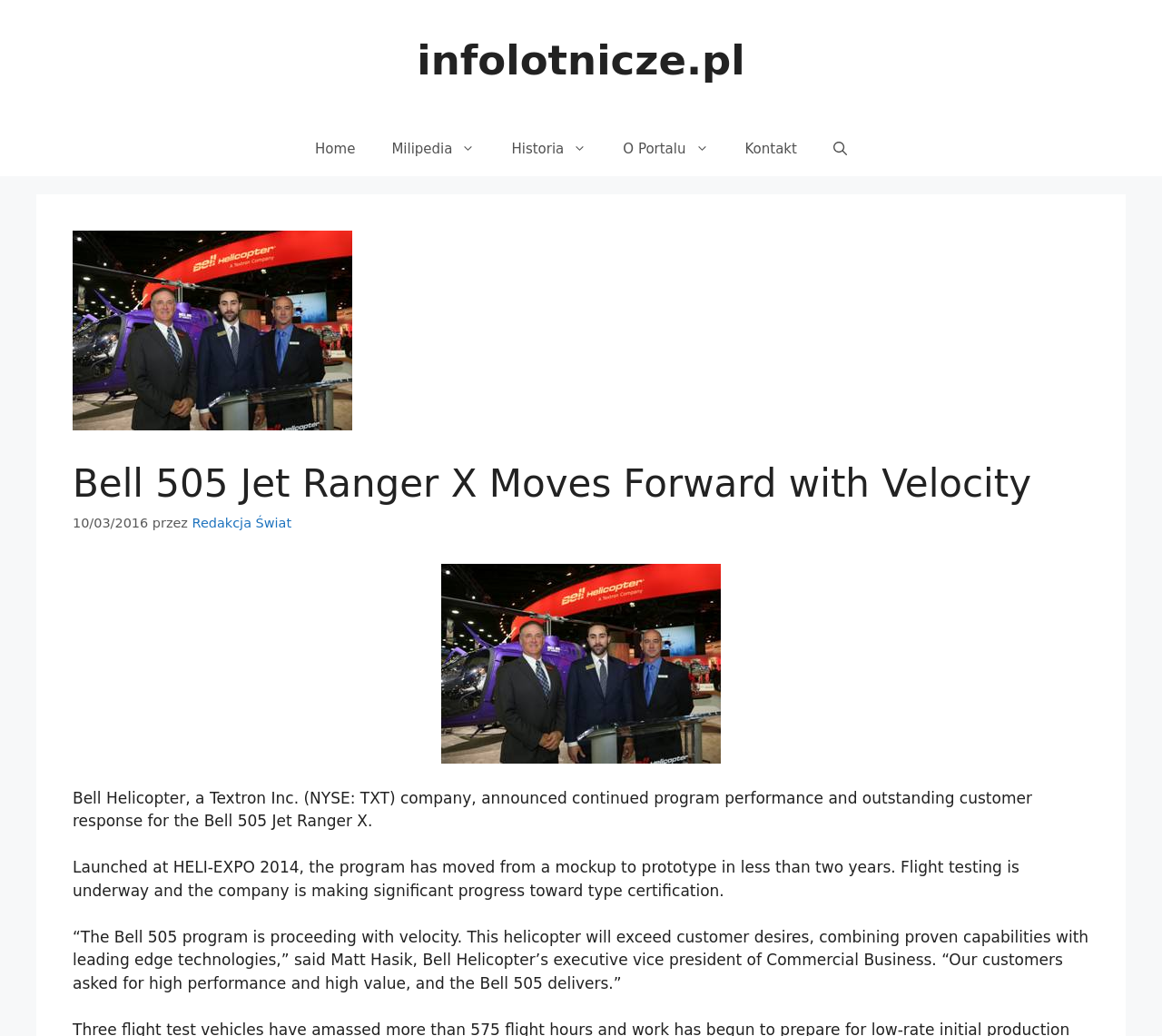What is the date of the article?
Using the visual information, respond with a single word or phrase.

10/03/2016